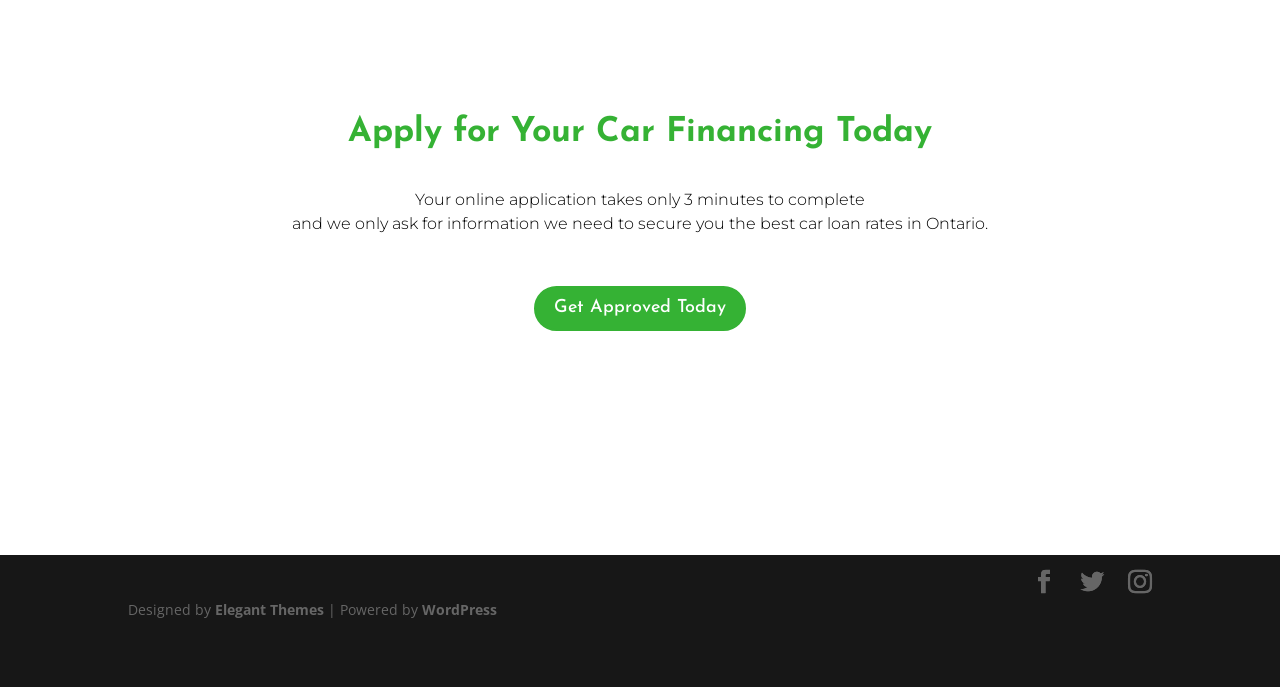Refer to the image and answer the question with as much detail as possible: What is the platform used to power the webpage?

The webpage has a link 'WordPress' at the bottom, indicating that the platform used to power the webpage is WordPress.